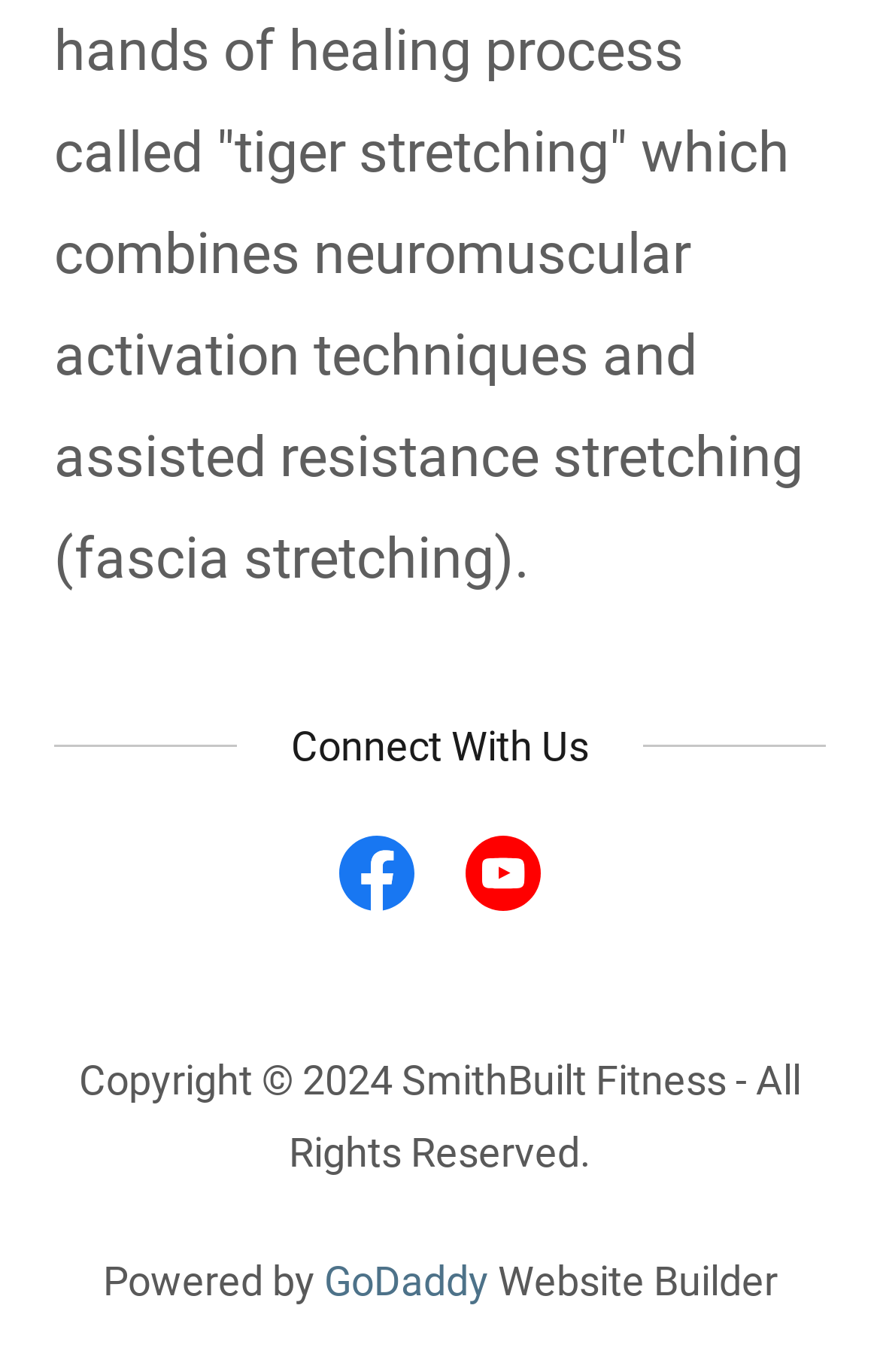Use a single word or phrase to answer this question: 
What is the name of the fitness company?

SmithBuilt Fitness